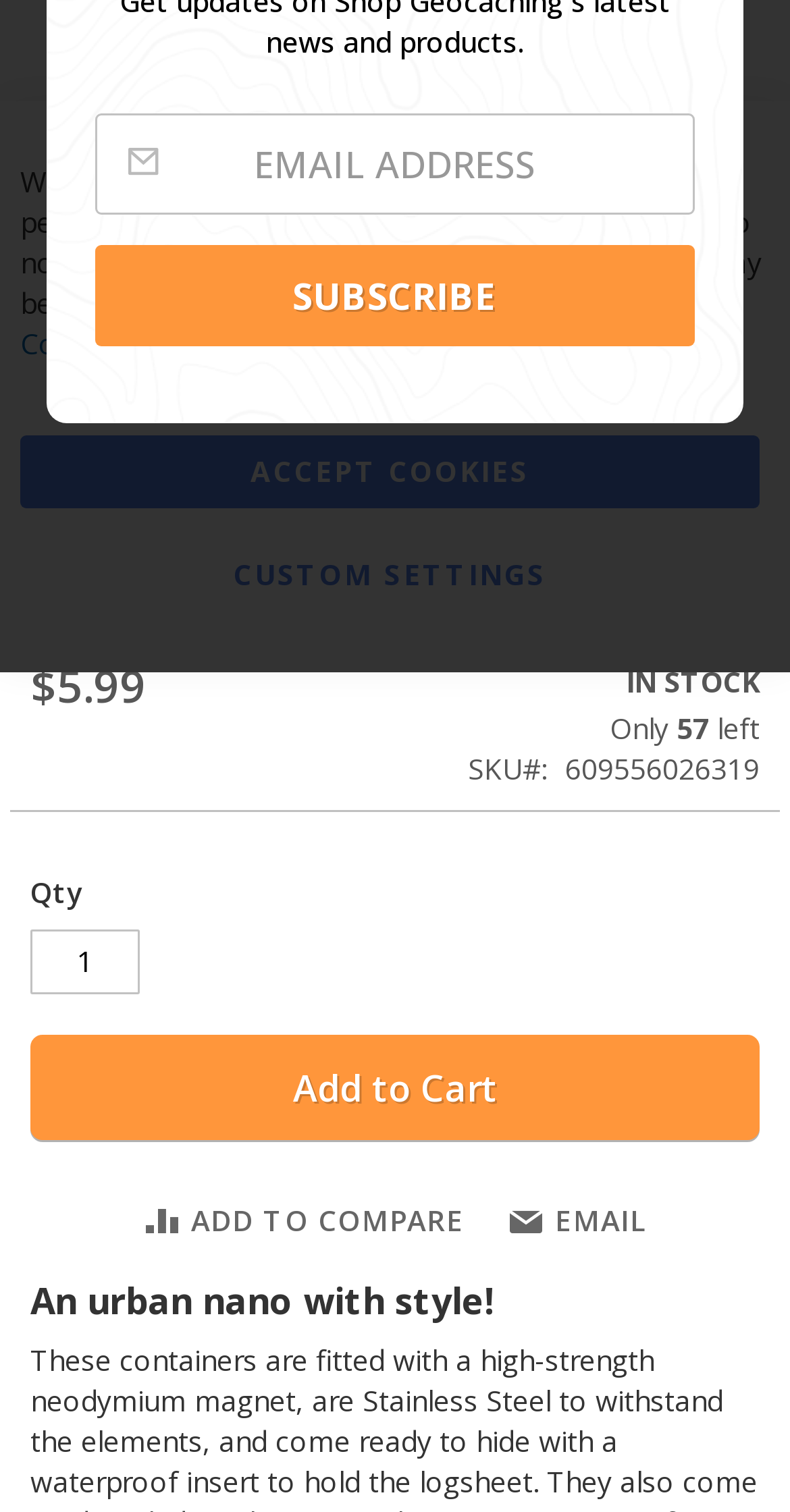Identify the bounding box for the given UI element using the description provided. Coordinates should be in the format (top-left x, top-left y, bottom-right x, bottom-right y) and must be between 0 and 1. Here is the description: name="email" placeholder="email address"

[0.12, 0.075, 0.88, 0.142]